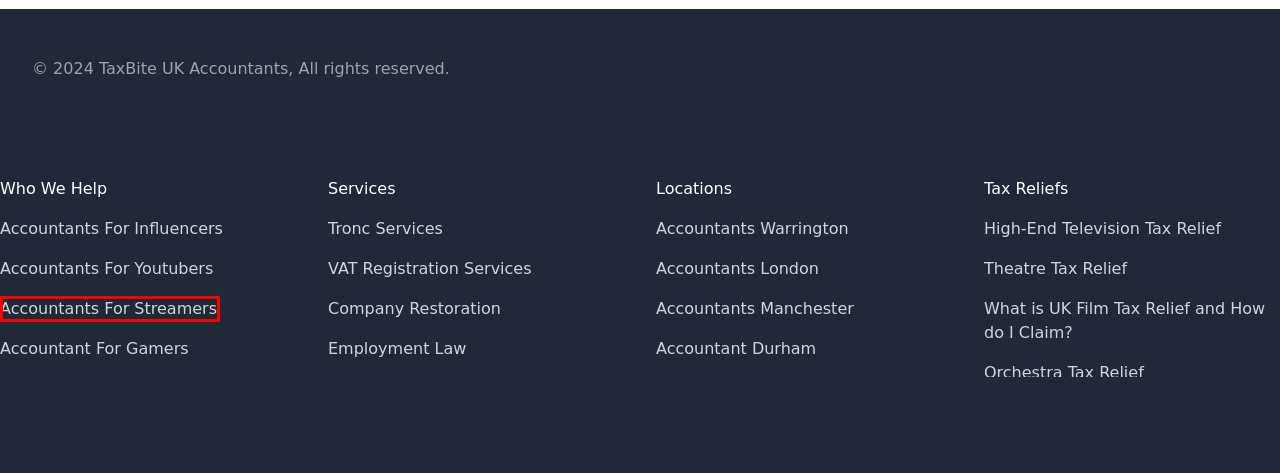Given a screenshot of a webpage with a red bounding box highlighting a UI element, choose the description that best corresponds to the new webpage after clicking the element within the red bounding box. Here are your options:
A. Accountants For Streamers - TaxBite UK Accountants
B. Accountants For Youtubers - TaxBite UK Accountants
C. Accountant Solihull - Expert Chartered Accountants
D. Accountant For Gamers - TaxBite UK Accountants
E. Accountants London - TaxBite UK Accountants
F. £16,000 After Tax In 2023 - TaxBite UK Accountants
G. Accountants Bolton TaxBite Chartered Accountancy Firm Bolton
H. VAT Registration Services - TaxBite UK Accountants

A